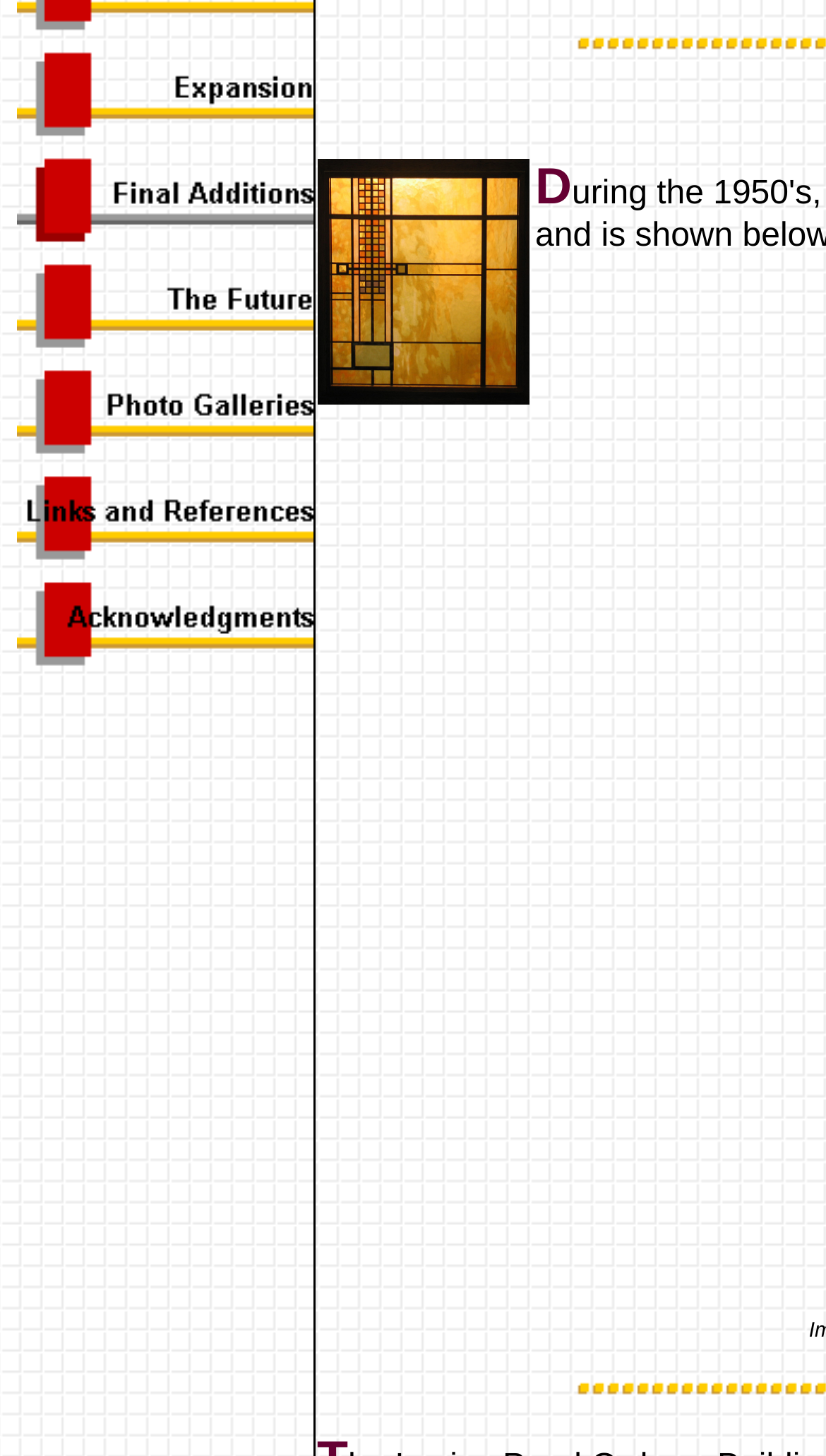Extract the bounding box coordinates of the UI element described by: "alt="Photo Galleries" name="MSFPnav5"". The coordinates should include four float numbers ranging from 0 to 1, e.g., [left, top, right, bottom].

[0.021, 0.296, 0.379, 0.32]